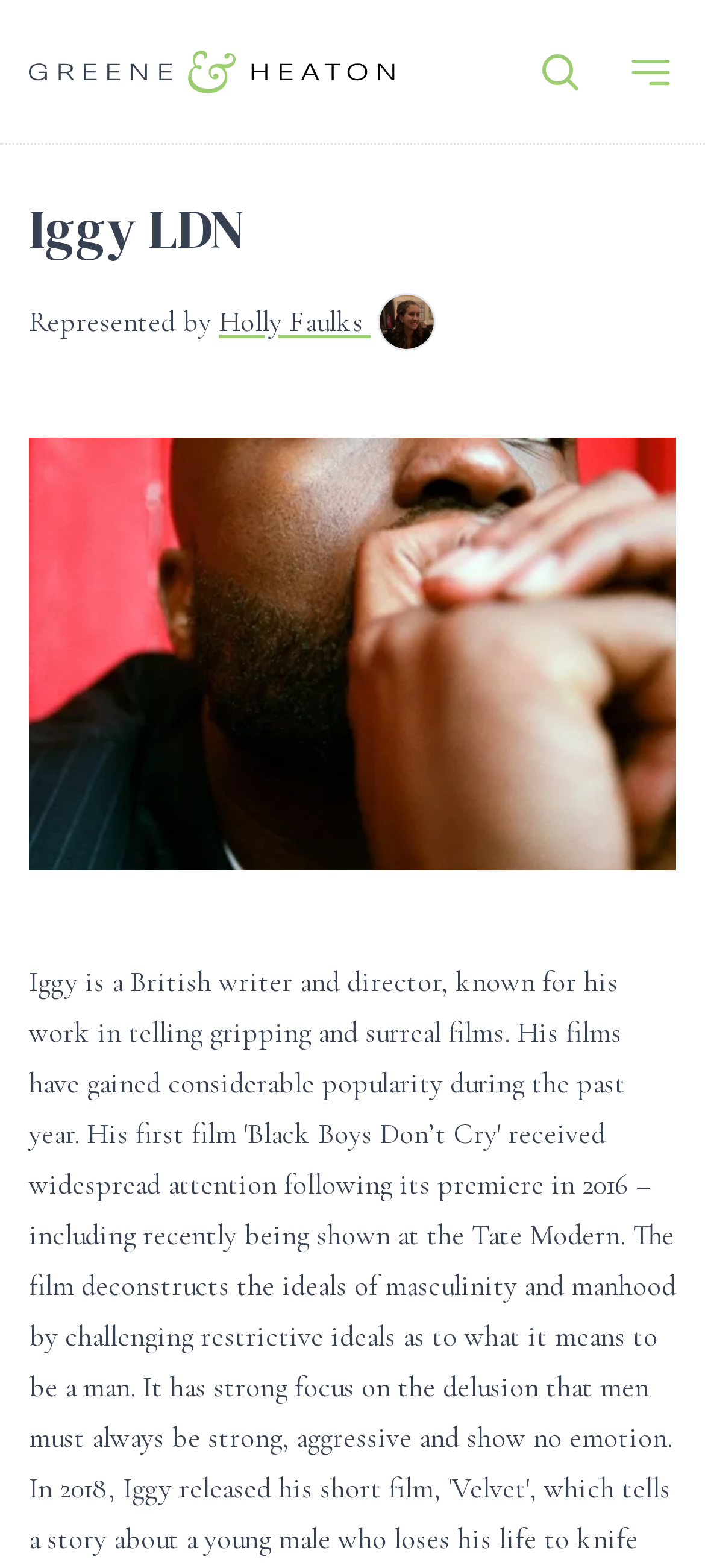Determine the bounding box coordinates for the UI element described. Format the coordinates as (top-left x, top-left y, bottom-right x, bottom-right y) and ensure all values are between 0 and 1. Element description: aria-label="Menu"

[0.887, 0.022, 0.959, 0.069]